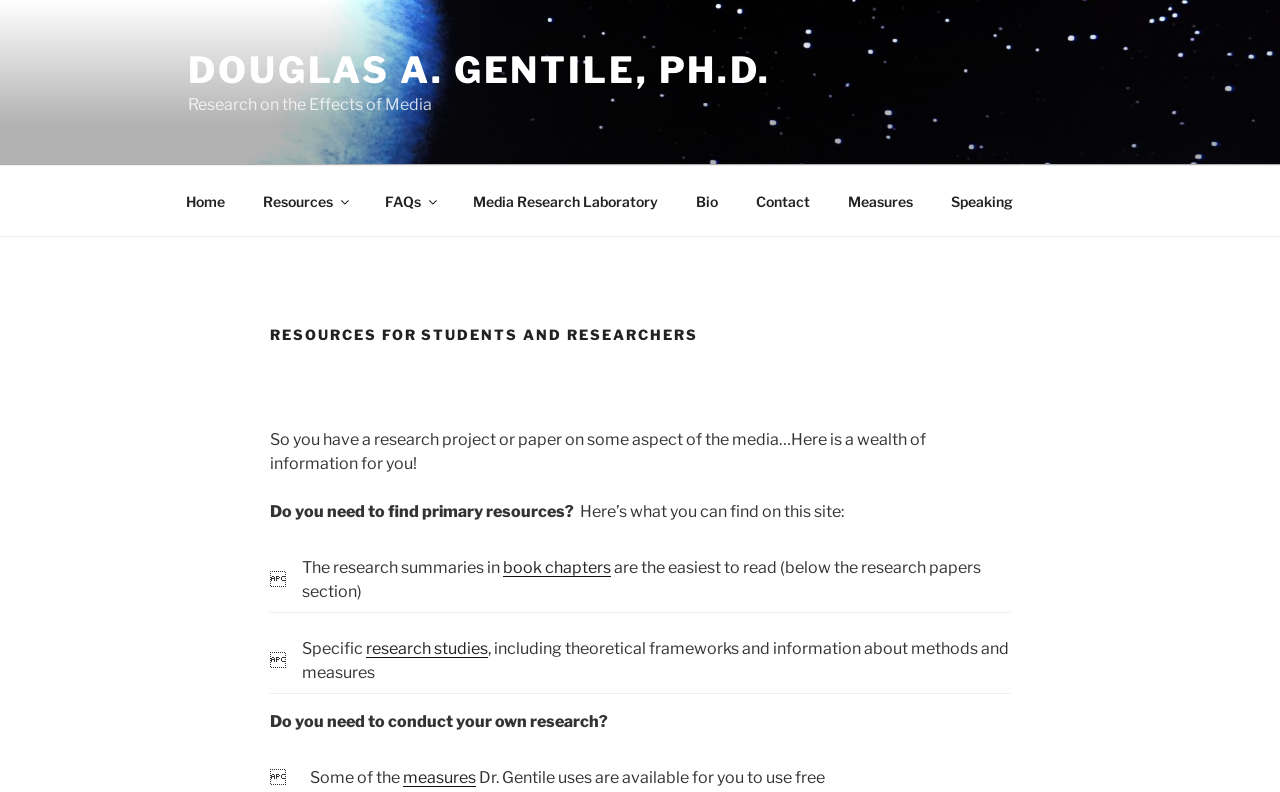Locate the bounding box coordinates of the area where you should click to accomplish the instruction: "Click on the Home link".

[0.131, 0.223, 0.189, 0.285]